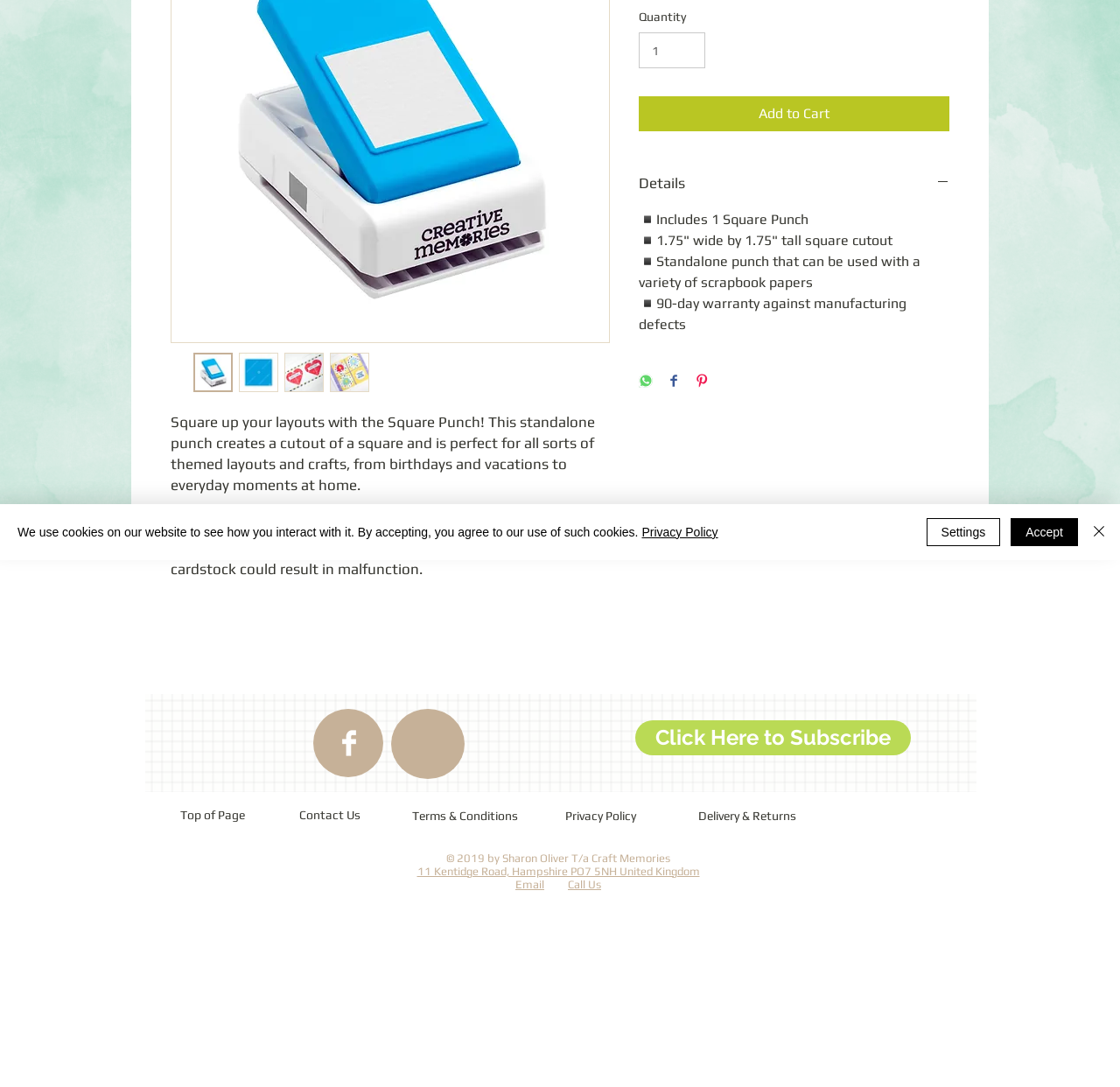Based on the element description, predict the bounding box coordinates (top-left x, top-left y, bottom-right x, bottom-right y) for the UI element in the screenshot: Settings

[0.827, 0.477, 0.893, 0.502]